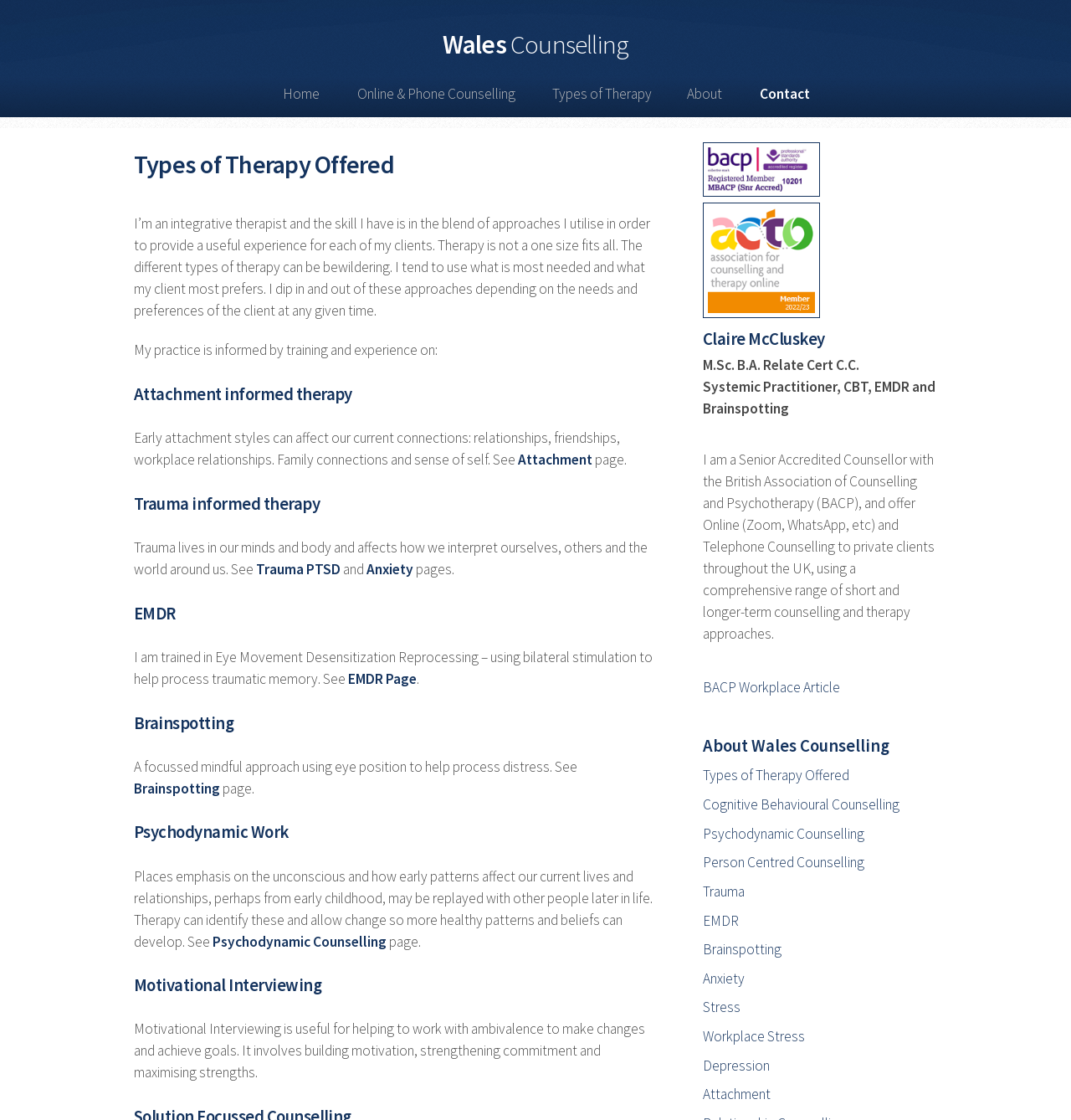Pinpoint the bounding box coordinates of the clickable element needed to complete the instruction: "Read about 'Attachment informed therapy'". The coordinates should be provided as four float numbers between 0 and 1: [left, top, right, bottom].

[0.125, 0.339, 0.609, 0.366]